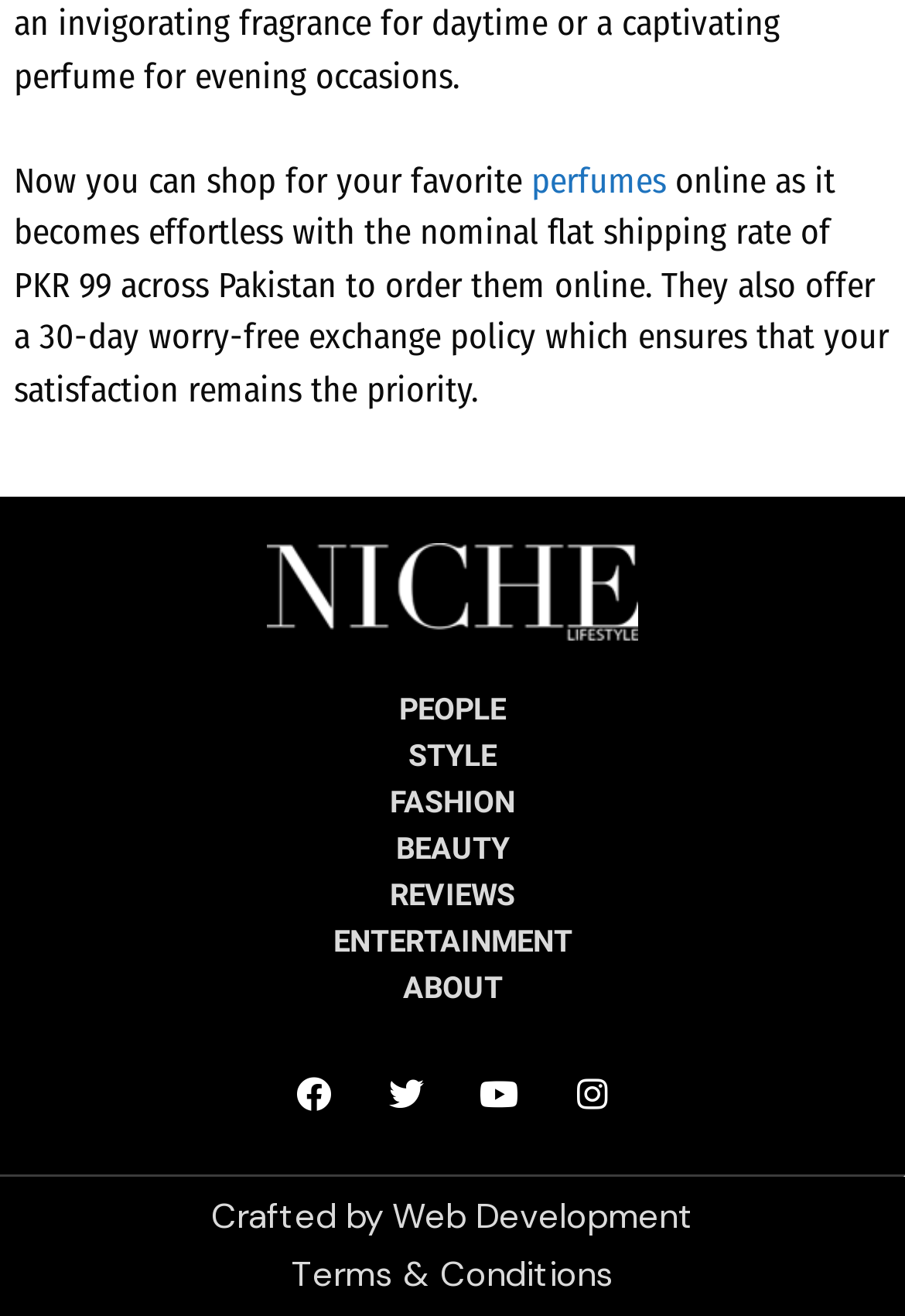Please find and report the bounding box coordinates of the element to click in order to perform the following action: "Go to PEOPLE". The coordinates should be expressed as four float numbers between 0 and 1, in the format [left, top, right, bottom].

[0.051, 0.522, 0.949, 0.558]